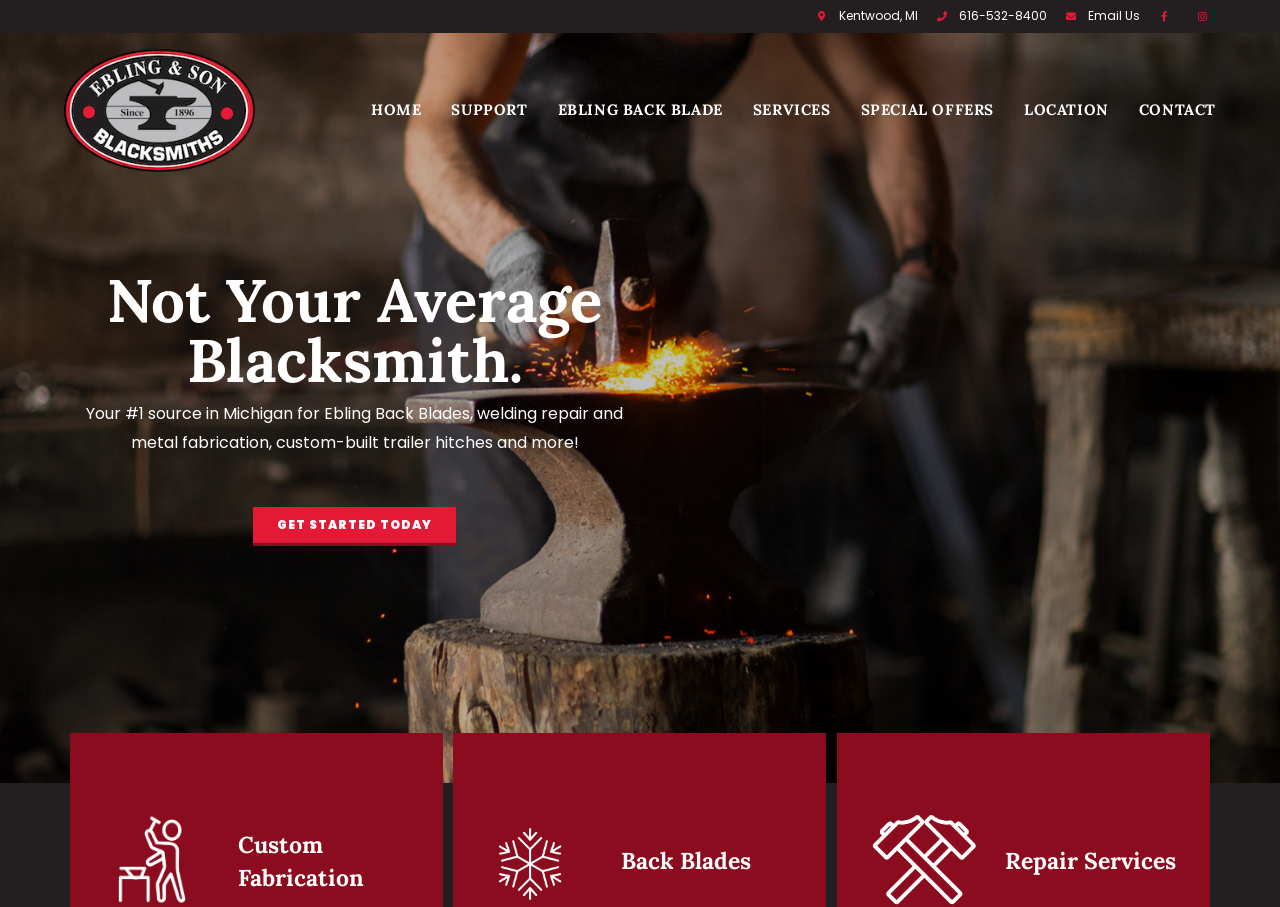What is the phone number of Ebling & Son Blacksmiths?
From the details in the image, answer the question comprehensively.

I found the phone number by looking at the top section of the webpage, where the address and contact information are typically located. The phone number is displayed as '616-532-8400'.